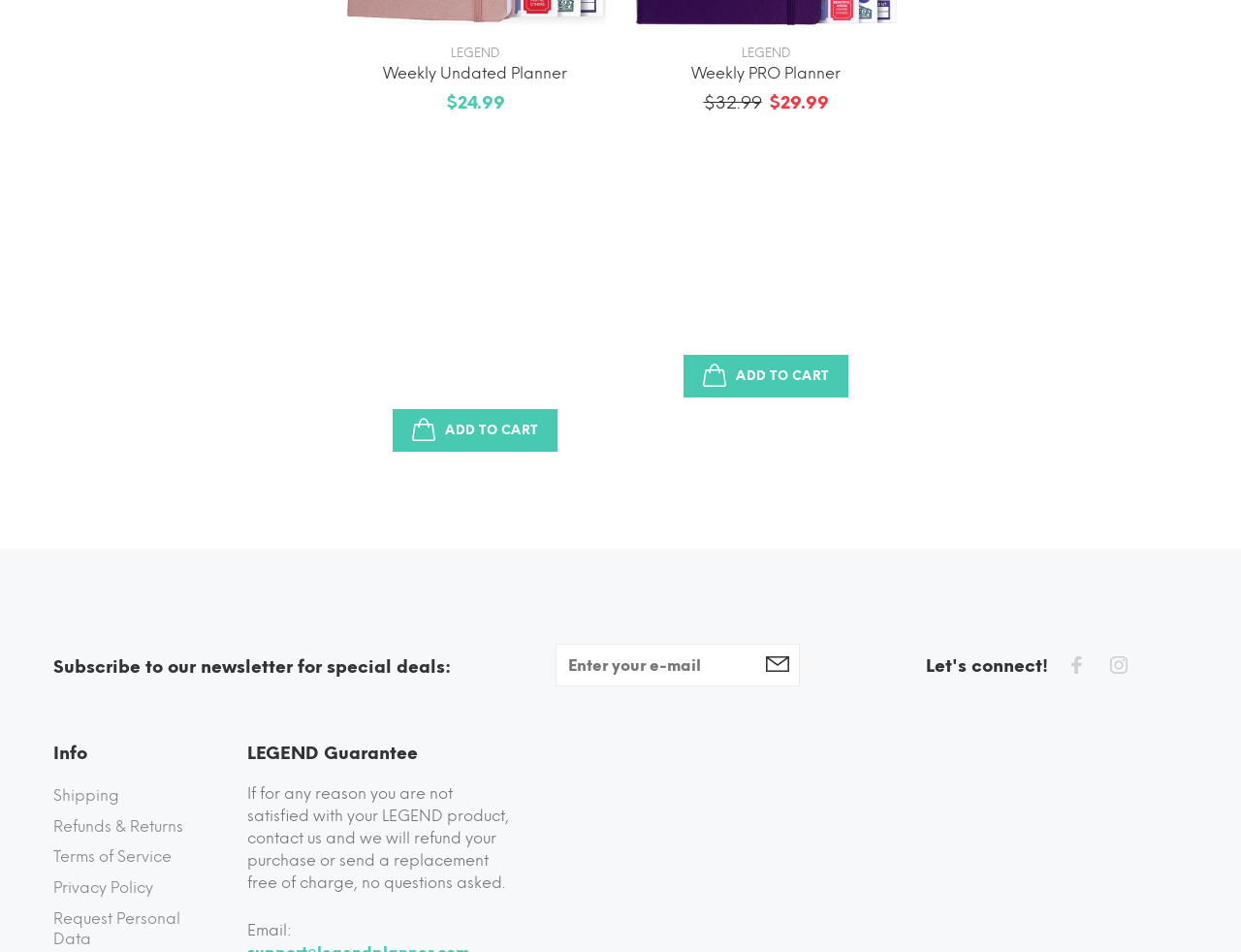Locate the bounding box coordinates of the area you need to click to fulfill this instruction: 'Click the 'ADD TO CART' button for Weekly Undated Planner'. The coordinates must be in the form of four float numbers ranging from 0 to 1: [left, top, right, bottom].

[0.317, 0.43, 0.449, 0.475]